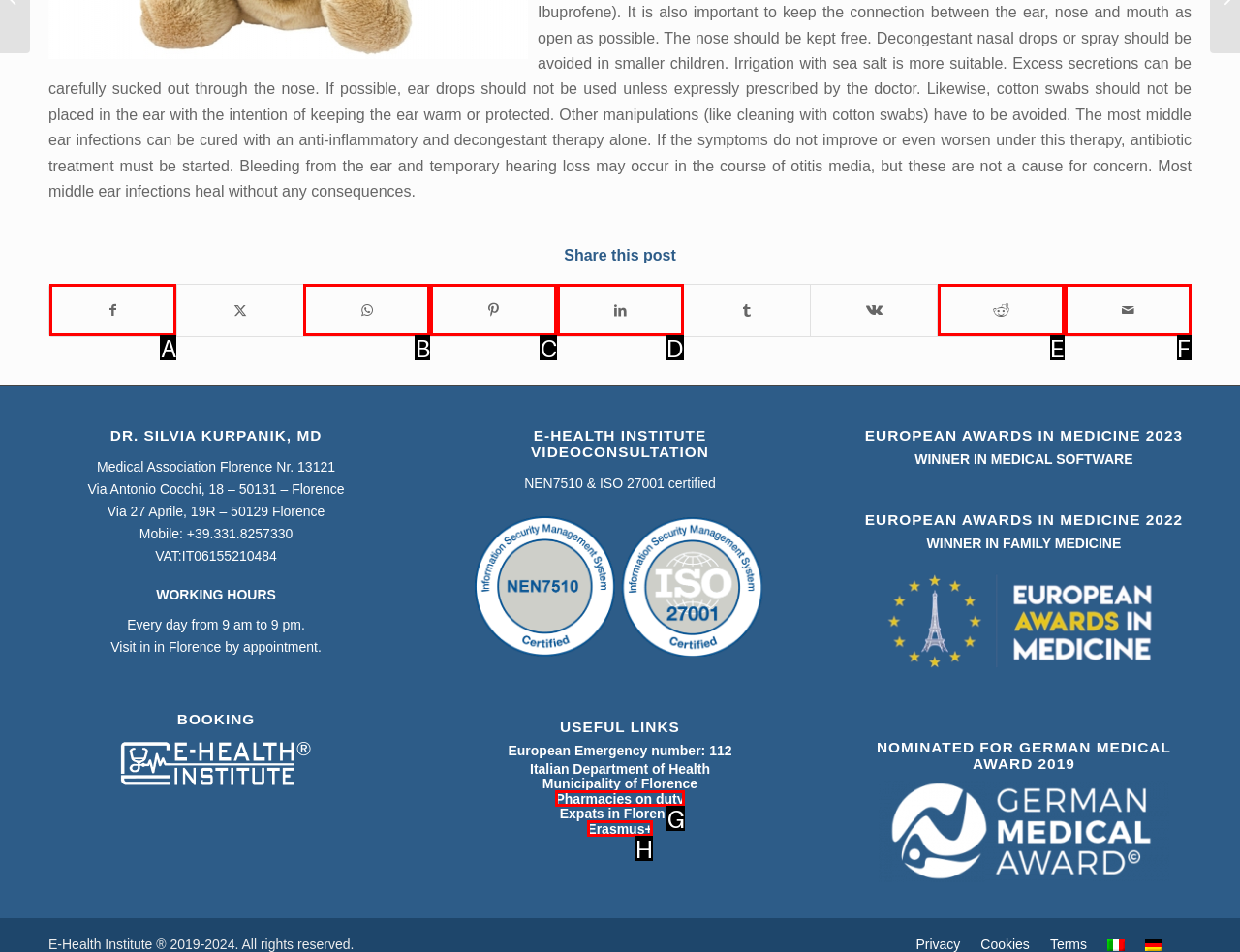Choose the HTML element that matches the description: Erasmus+
Reply with the letter of the correct option from the given choices.

H